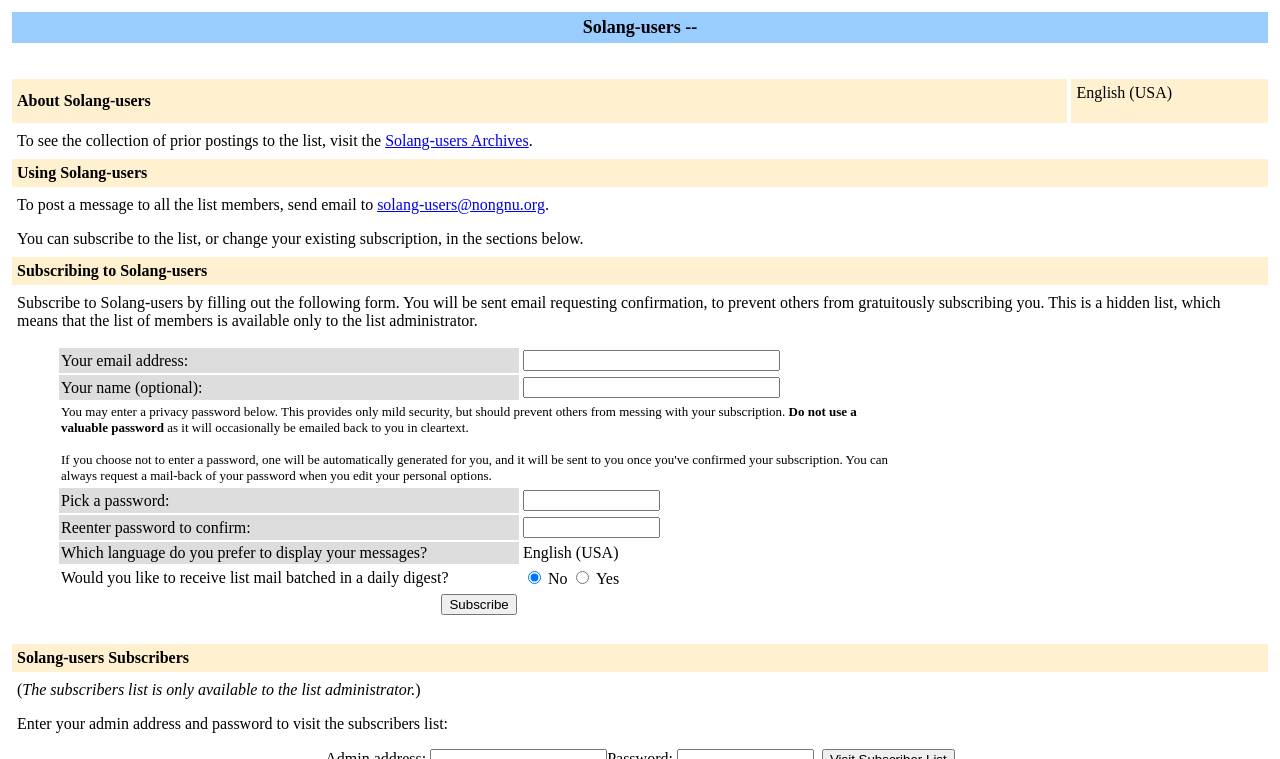Can you show the bounding box coordinates of the region to click on to complete the task described in the instruction: "Send email to solang-users@nongnu.org"?

[0.295, 0.258, 0.426, 0.281]